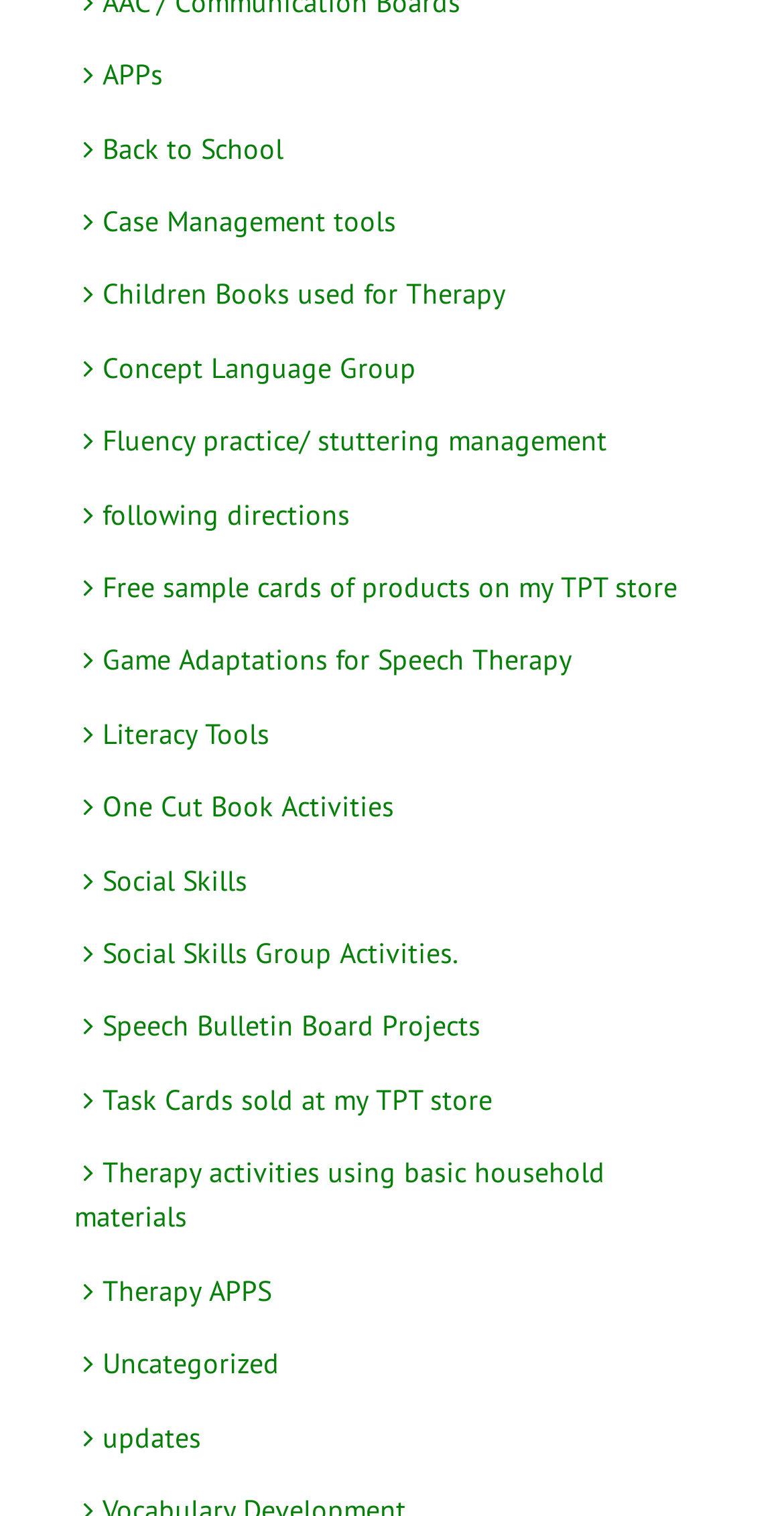Based on the element description: "Therapy APPS", identify the UI element and provide its bounding box coordinates. Use four float numbers between 0 and 1, [left, top, right, bottom].

[0.095, 0.839, 0.346, 0.863]